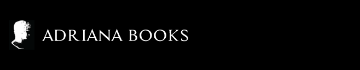What is the symbolic meaning of the woman's profile in the logo?
Respond to the question with a well-detailed and thorough answer.

The caption explains that the elegant silhouette of a woman's profile in the logo symbolizes sophistication and creativity, which are likely the core values or themes that Adriana Books aims to convey.